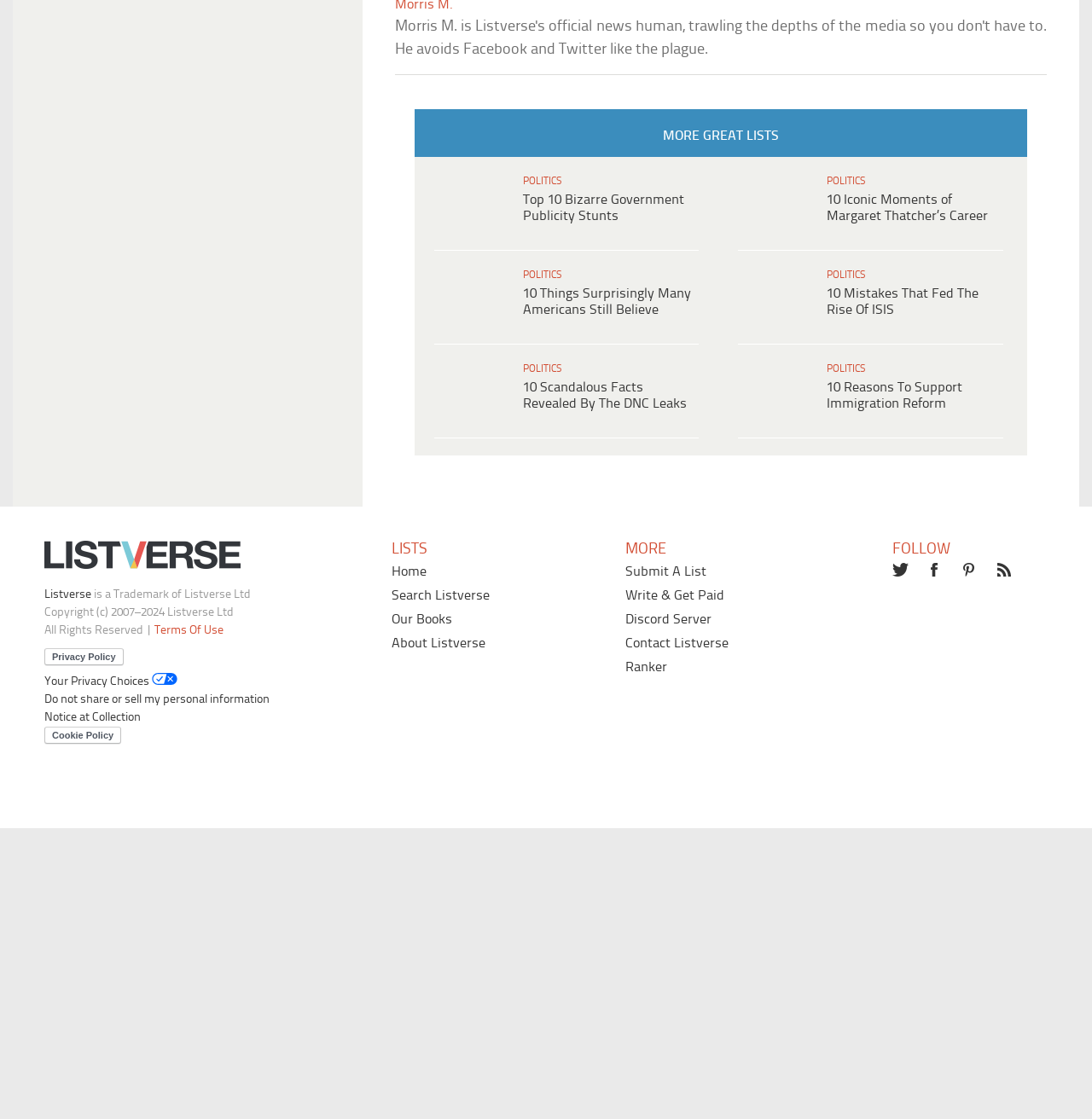Reply to the question below using a single word or brief phrase:
How many images are in the first column?

2